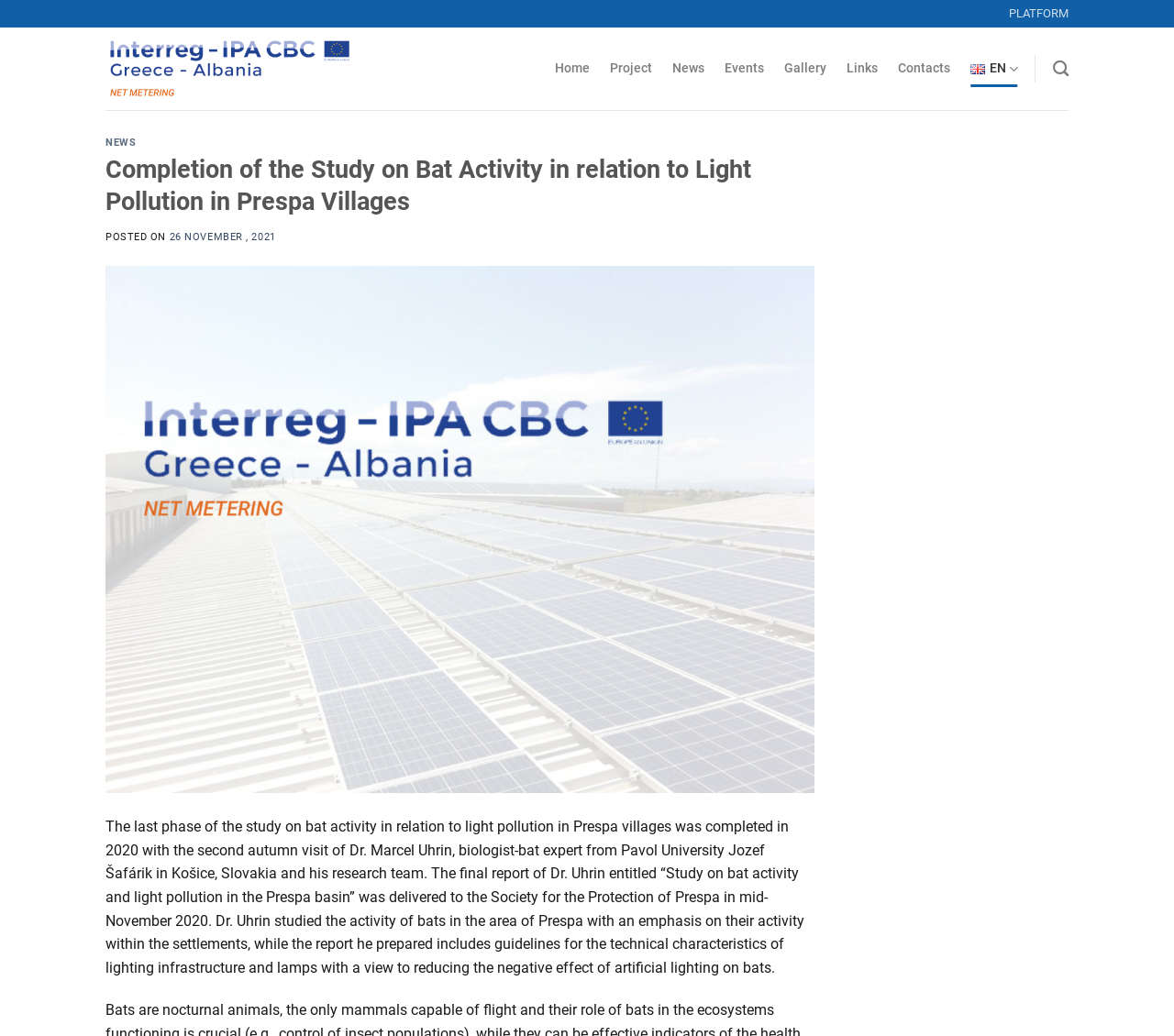Please determine the bounding box coordinates of the area that needs to be clicked to complete this task: 'check News'. The coordinates must be four float numbers between 0 and 1, formatted as [left, top, right, bottom].

[0.573, 0.051, 0.6, 0.083]